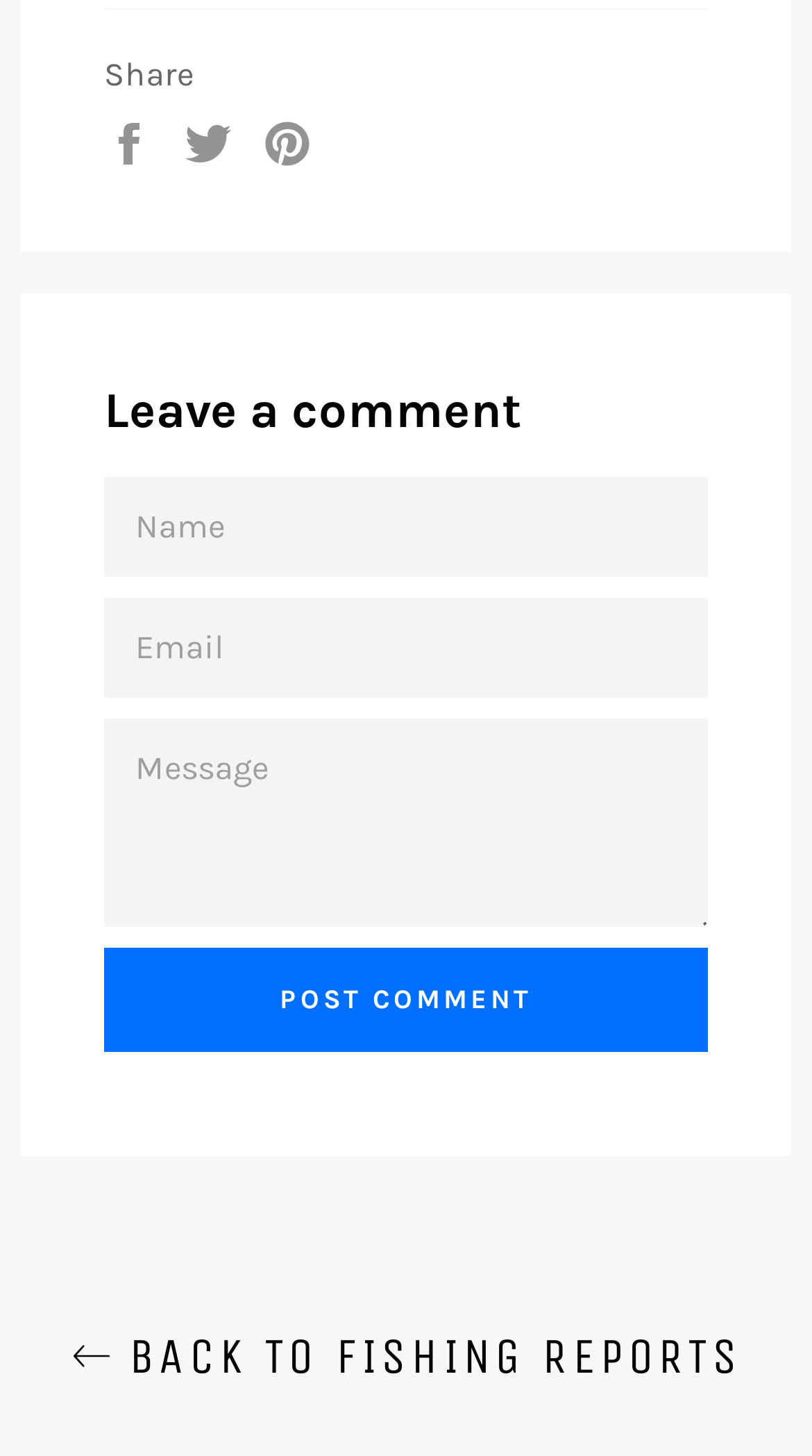Please indicate the bounding box coordinates of the element's region to be clicked to achieve the instruction: "Check the comment from magentaheat on May 8 2016". Provide the coordinates as four float numbers between 0 and 1, i.e., [left, top, right, bottom].

None